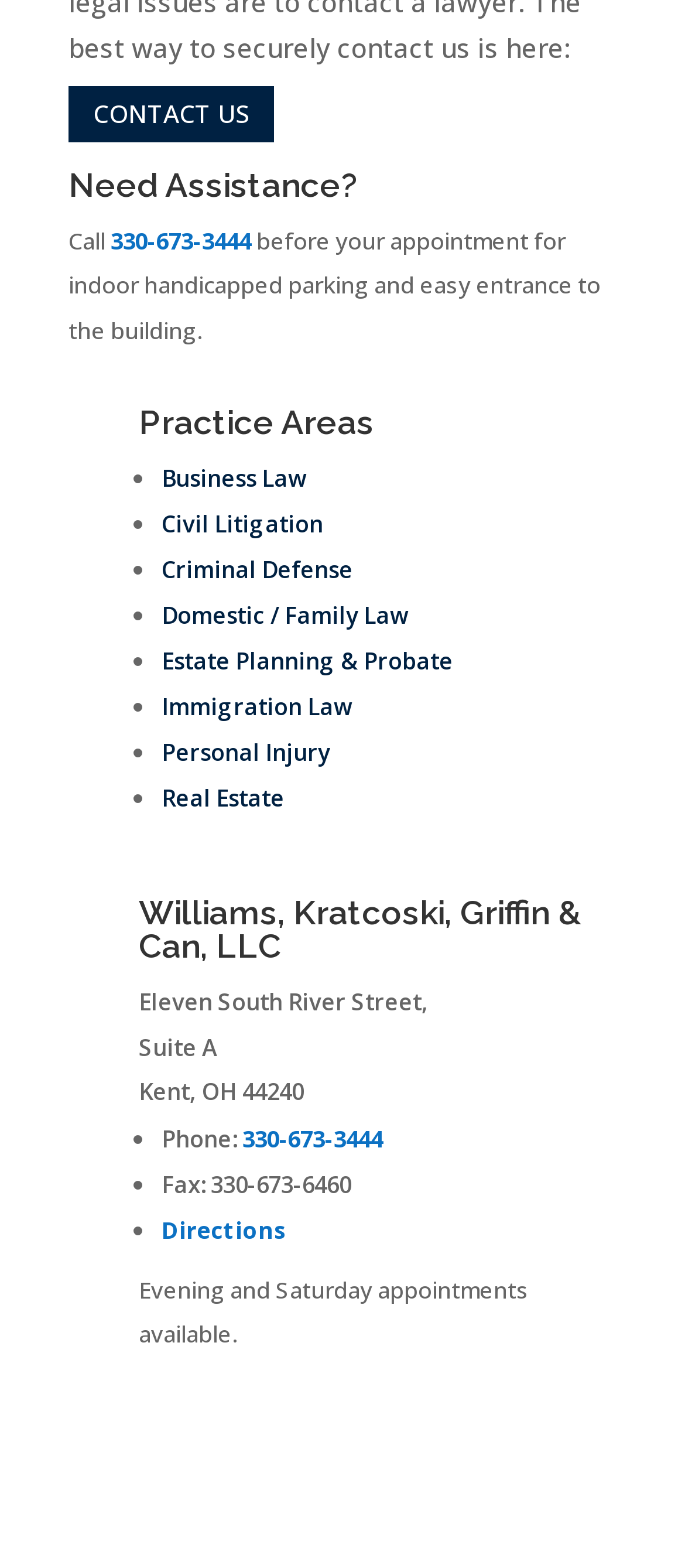Specify the bounding box coordinates of the area to click in order to execute this command: 'Learn about Business Law'. The coordinates should consist of four float numbers ranging from 0 to 1, and should be formatted as [left, top, right, bottom].

[0.236, 0.295, 0.449, 0.315]